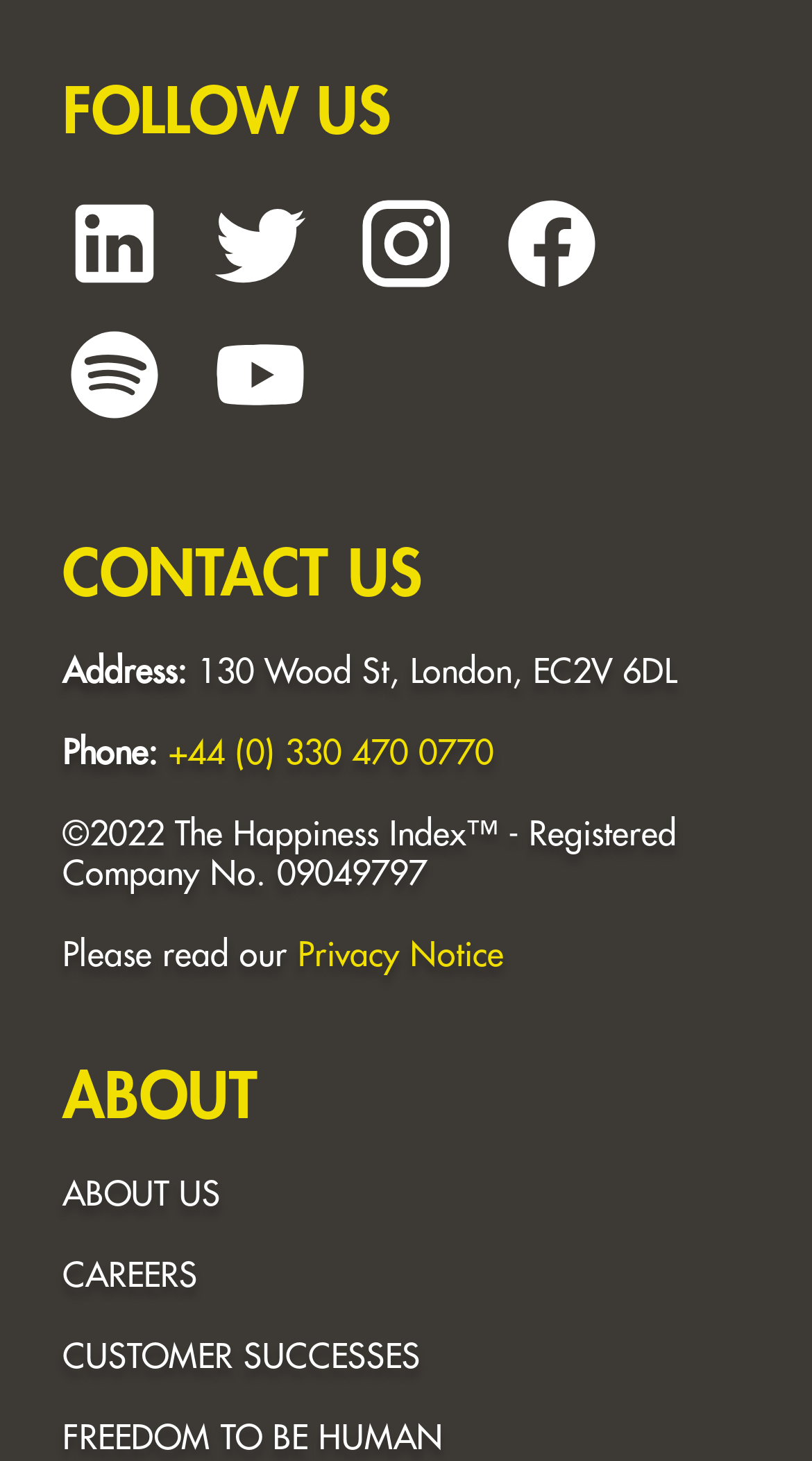Please identify the bounding box coordinates of the clickable area that will fulfill the following instruction: "Learn about us". The coordinates should be in the format of four float numbers between 0 and 1, i.e., [left, top, right, bottom].

[0.077, 0.73, 0.318, 0.772]